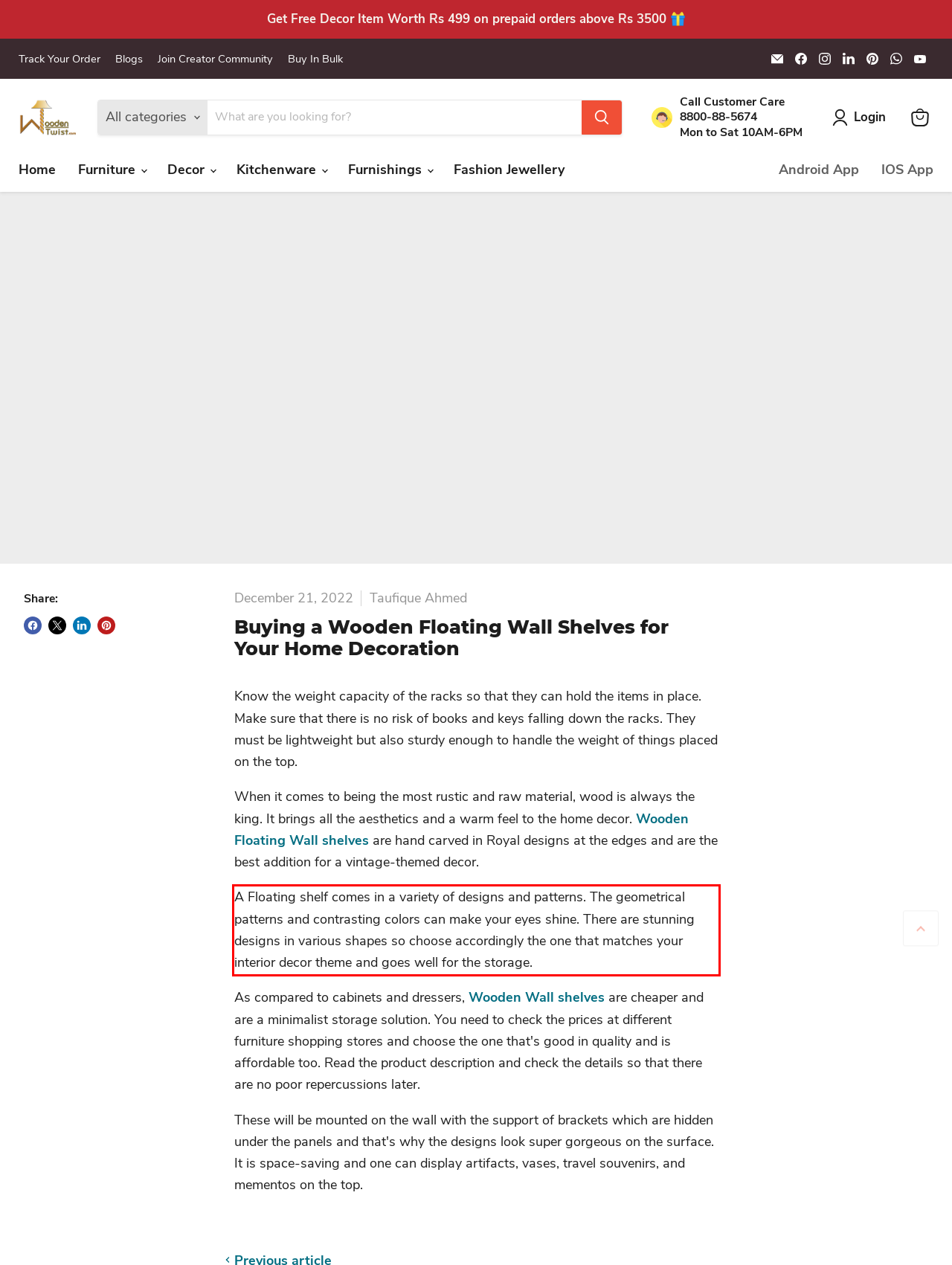Identify and extract the text within the red rectangle in the screenshot of the webpage.

A Floating shelf comes in a variety of designs and patterns. The geometrical patterns and contrasting colors can make your eyes shine. There are stunning designs in various shapes so choose accordingly the one that matches your interior decor theme and goes well for the storage.